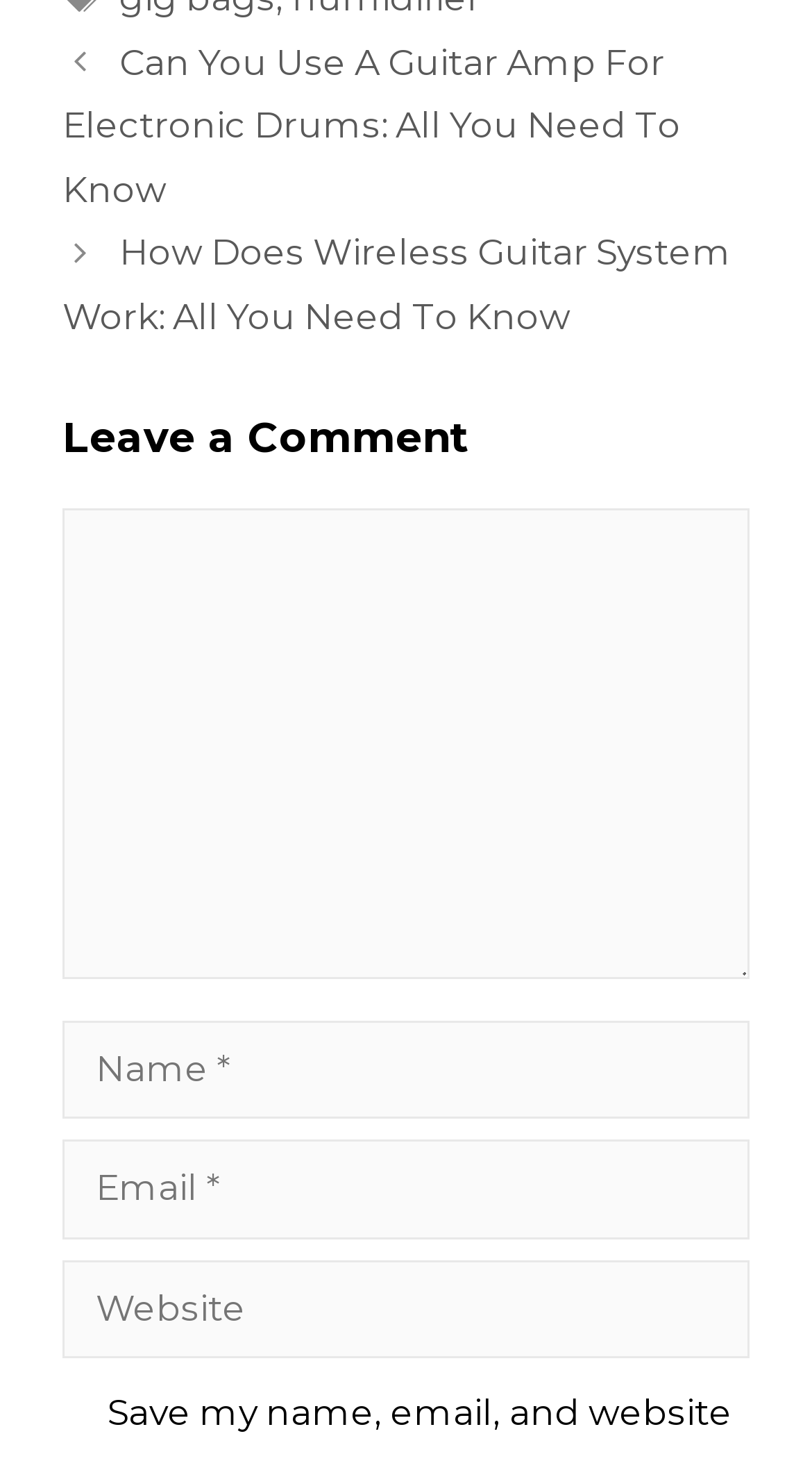Use one word or a short phrase to answer the question provided: 
What is the purpose of the textbox labeled 'Comment'?

Leave a comment